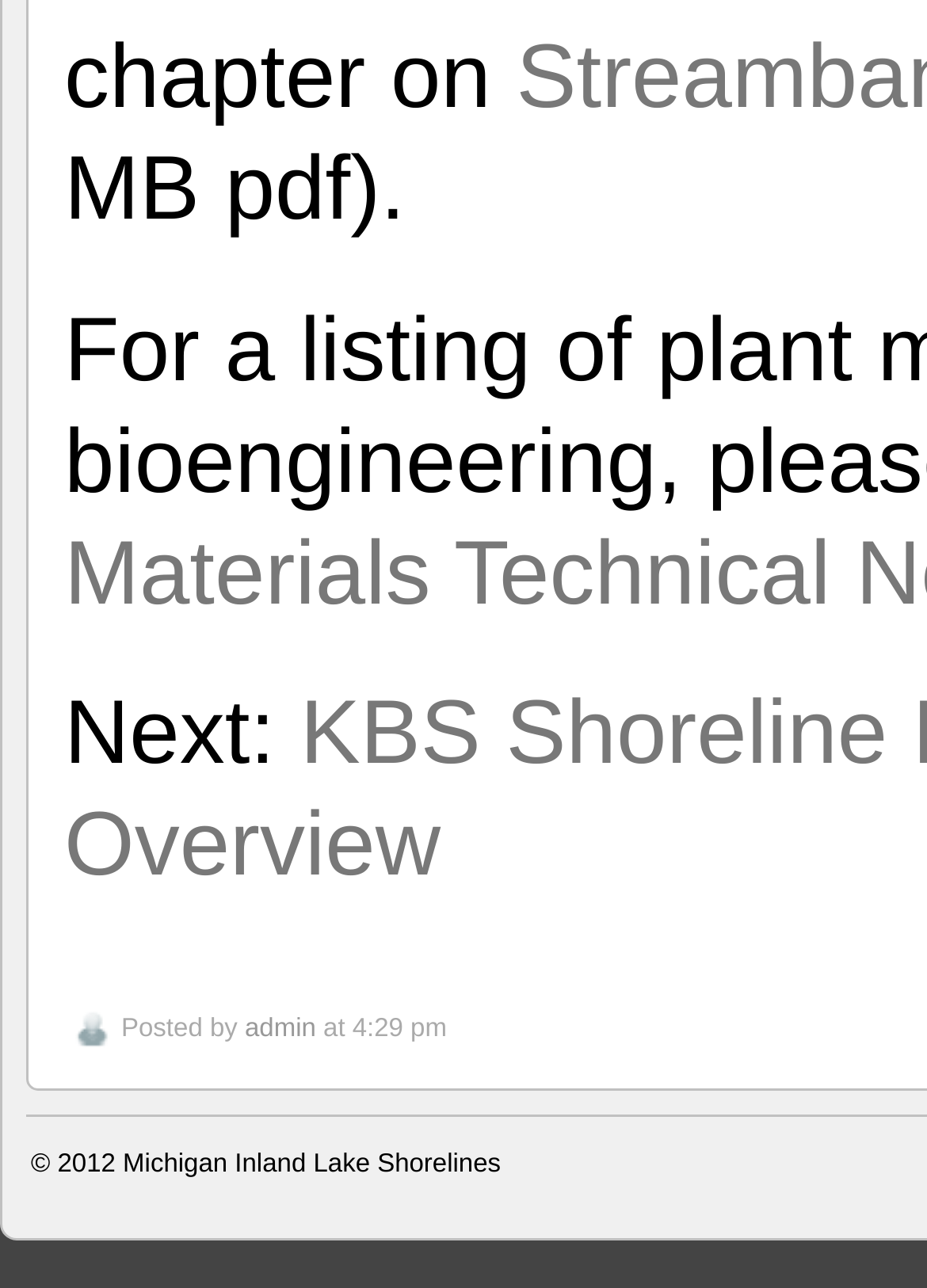Please provide a detailed answer to the question below by examining the image:
What is the vertical position of the 'Next:' text?

The 'Next:' text has a y1 coordinate of 0.532, which indicates that it is located above the middle of the page.